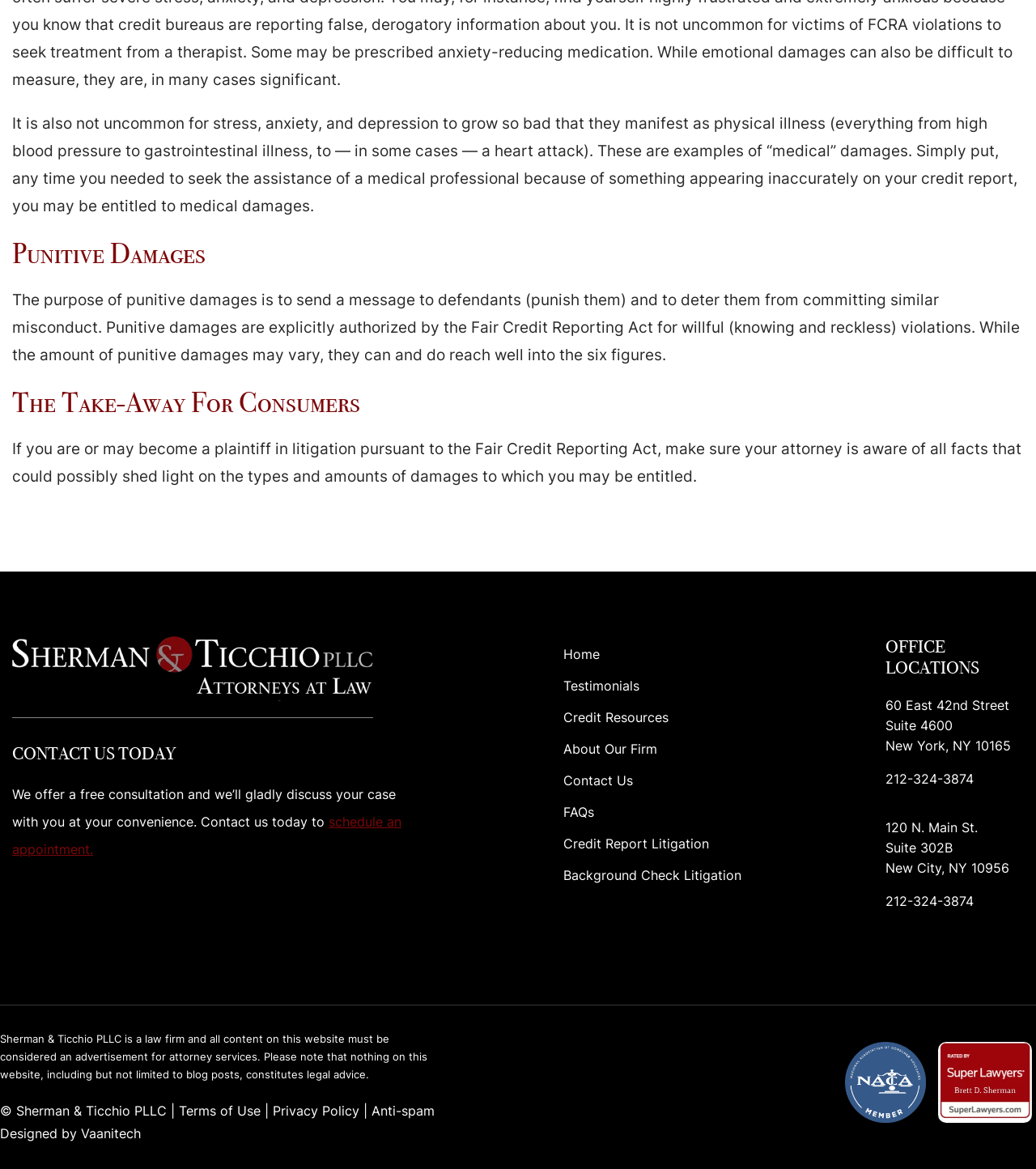Please respond to the question with a concise word or phrase:
What should consumers do if they are plaintiffs in litigation?

Make sure attorney is aware of facts